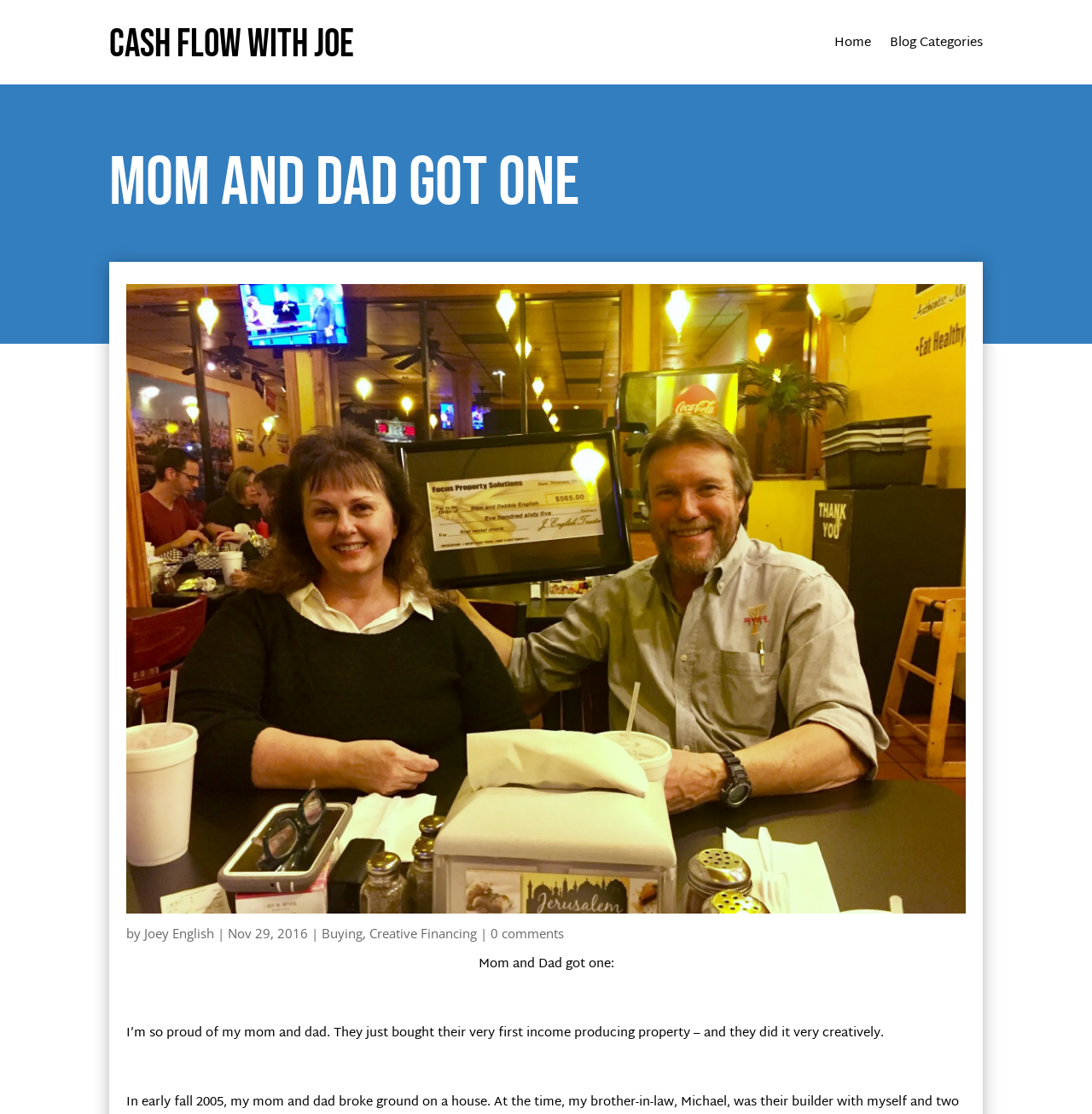How many comments does this article have?
Answer with a single word or short phrase according to what you see in the image.

0 comments